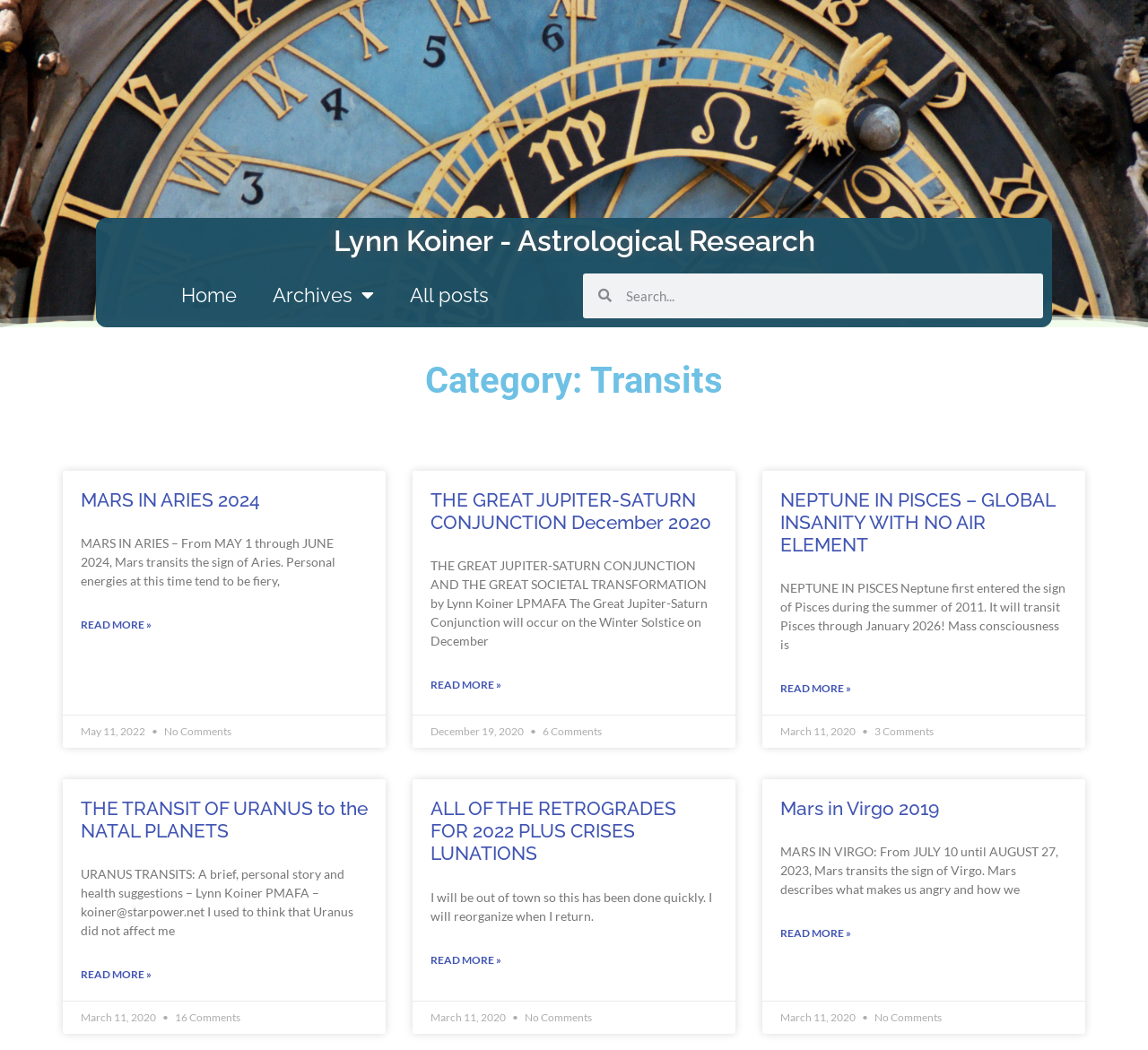Based on the element description: "Lynn Koiner - Astrological Research", identify the UI element and provide its bounding box coordinates. Use four float numbers between 0 and 1, [left, top, right, bottom].

[0.29, 0.213, 0.71, 0.245]